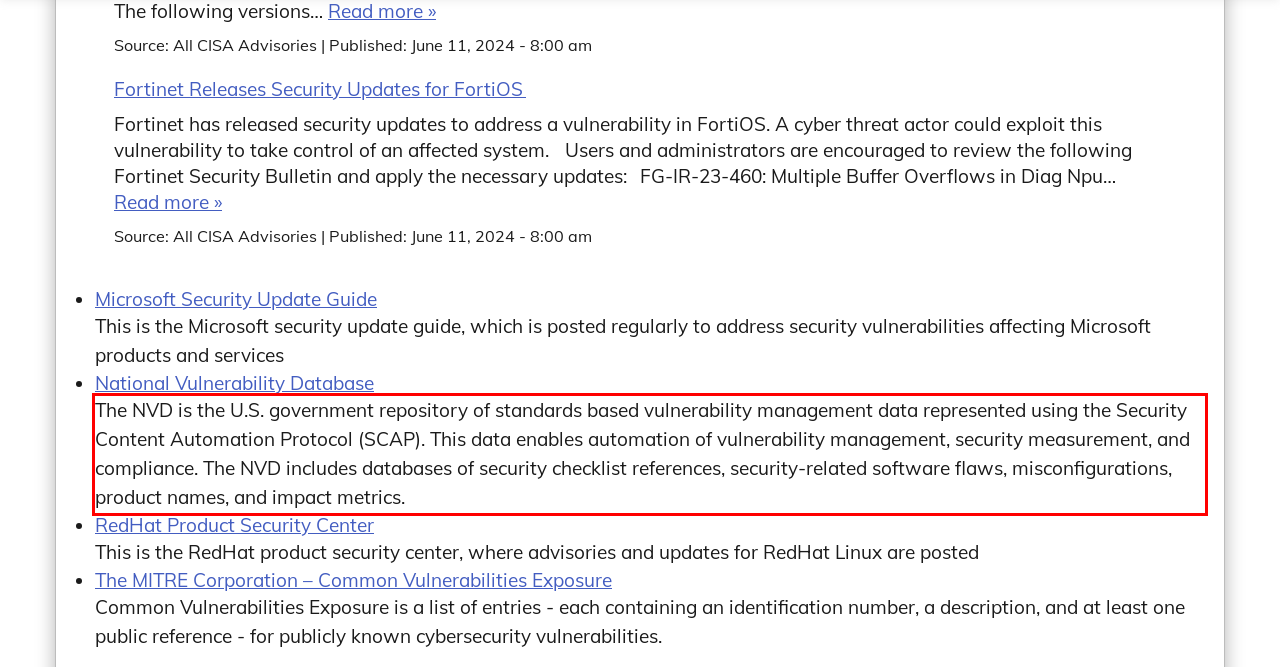Examine the webpage screenshot, find the red bounding box, and extract the text content within this marked area.

The NVD is the U.S. government repository of standards based vulnerability management data represented using the Security Content Automation Protocol (SCAP). This data enables automation of vulnerability management, security measurement, and compliance. The NVD includes databases of security checklist references, security-related software flaws, misconfigurations, product names, and impact metrics.